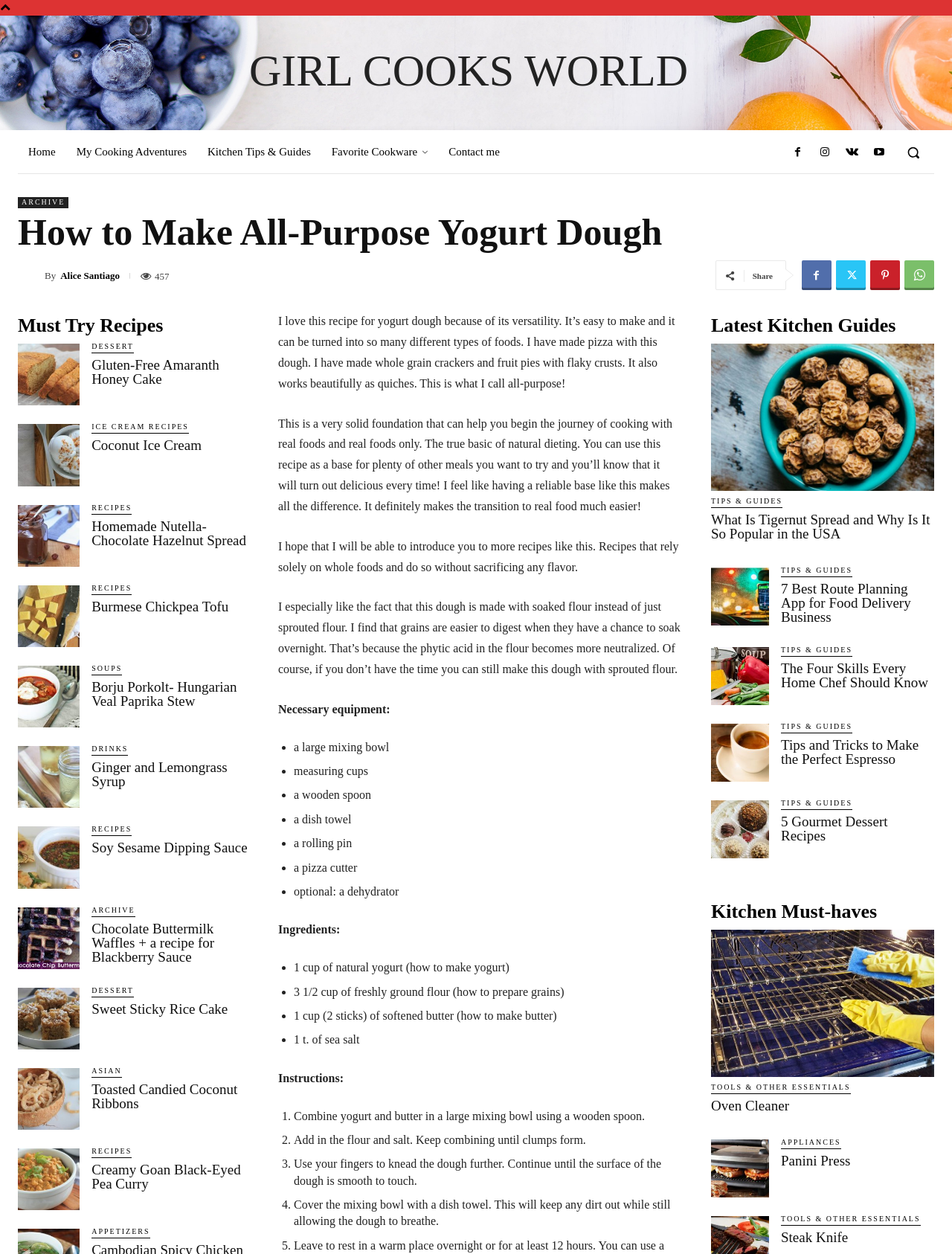Locate the bounding box coordinates of the area to click to fulfill this instruction: "read the 'Must Try Recipes' section". The bounding box should be presented as four float numbers between 0 and 1, in the order [left, top, right, bottom].

[0.019, 0.25, 0.269, 0.271]